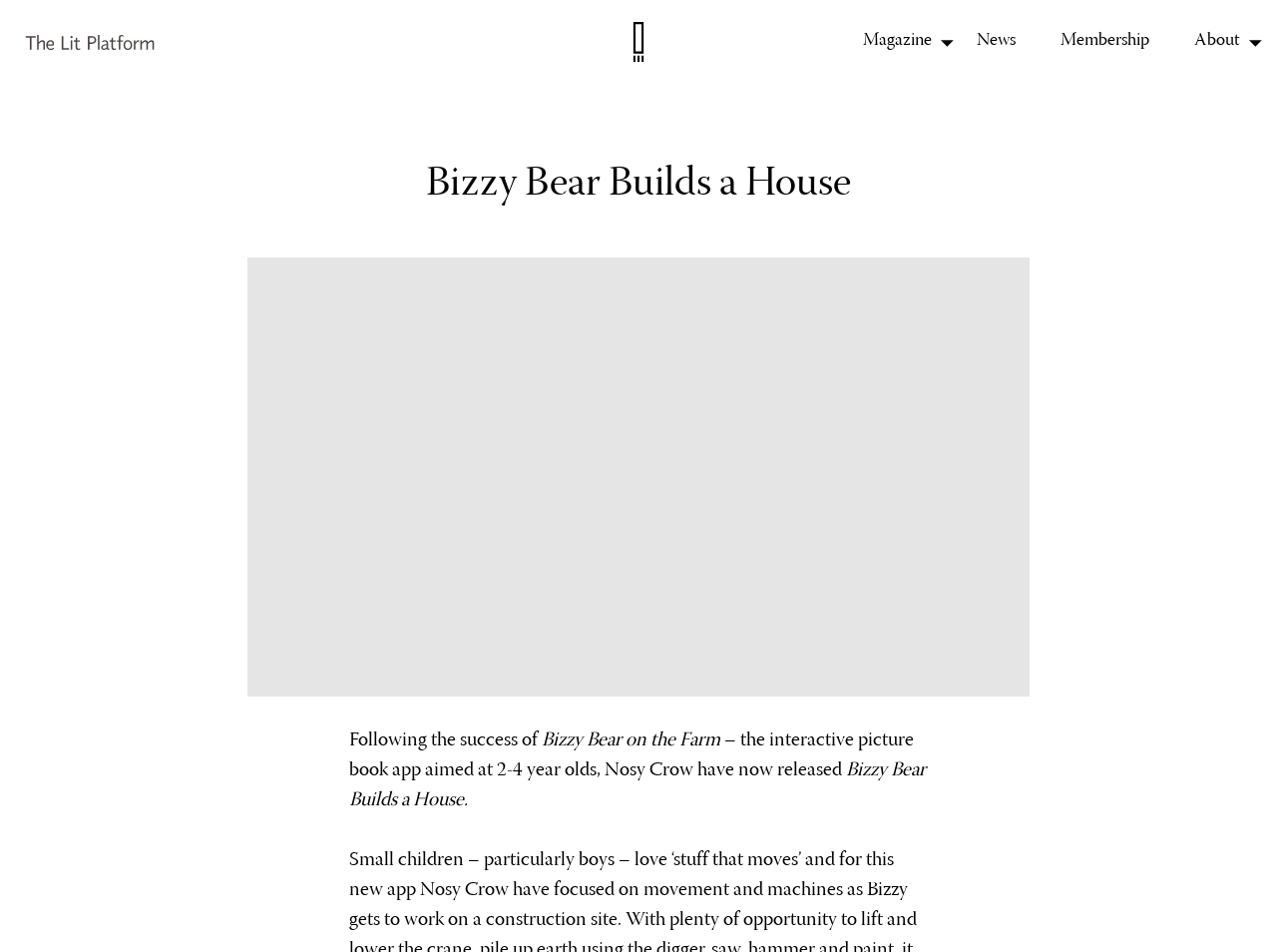Using the description "parent_node: Magazine", locate and provide the bounding box of the UI element.

[0.446, 0.023, 0.554, 0.065]